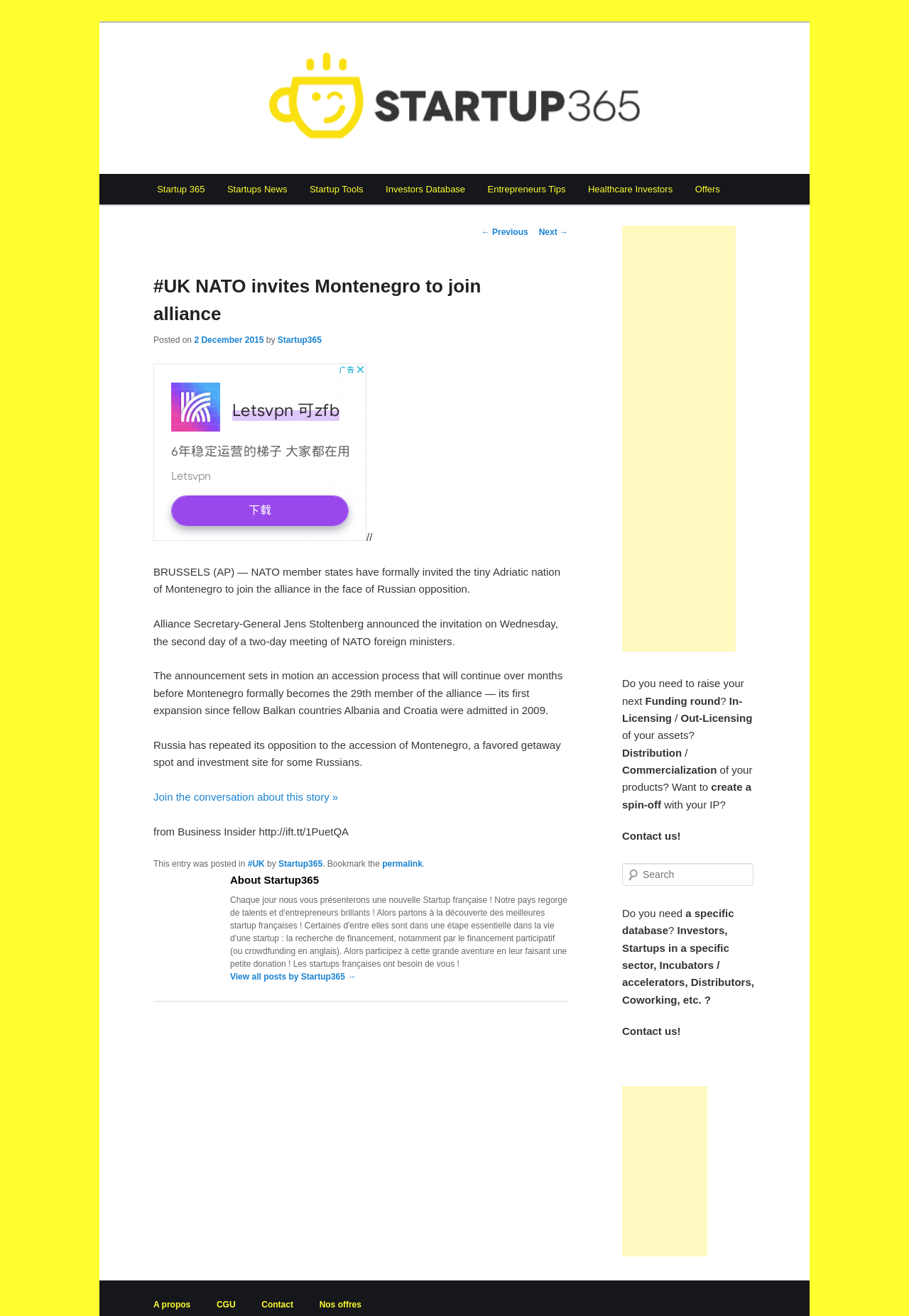Could you provide the bounding box coordinates for the portion of the screen to click to complete this instruction: "Click on the 'Startup 365' link at the top"?

[0.169, 0.047, 0.296, 0.065]